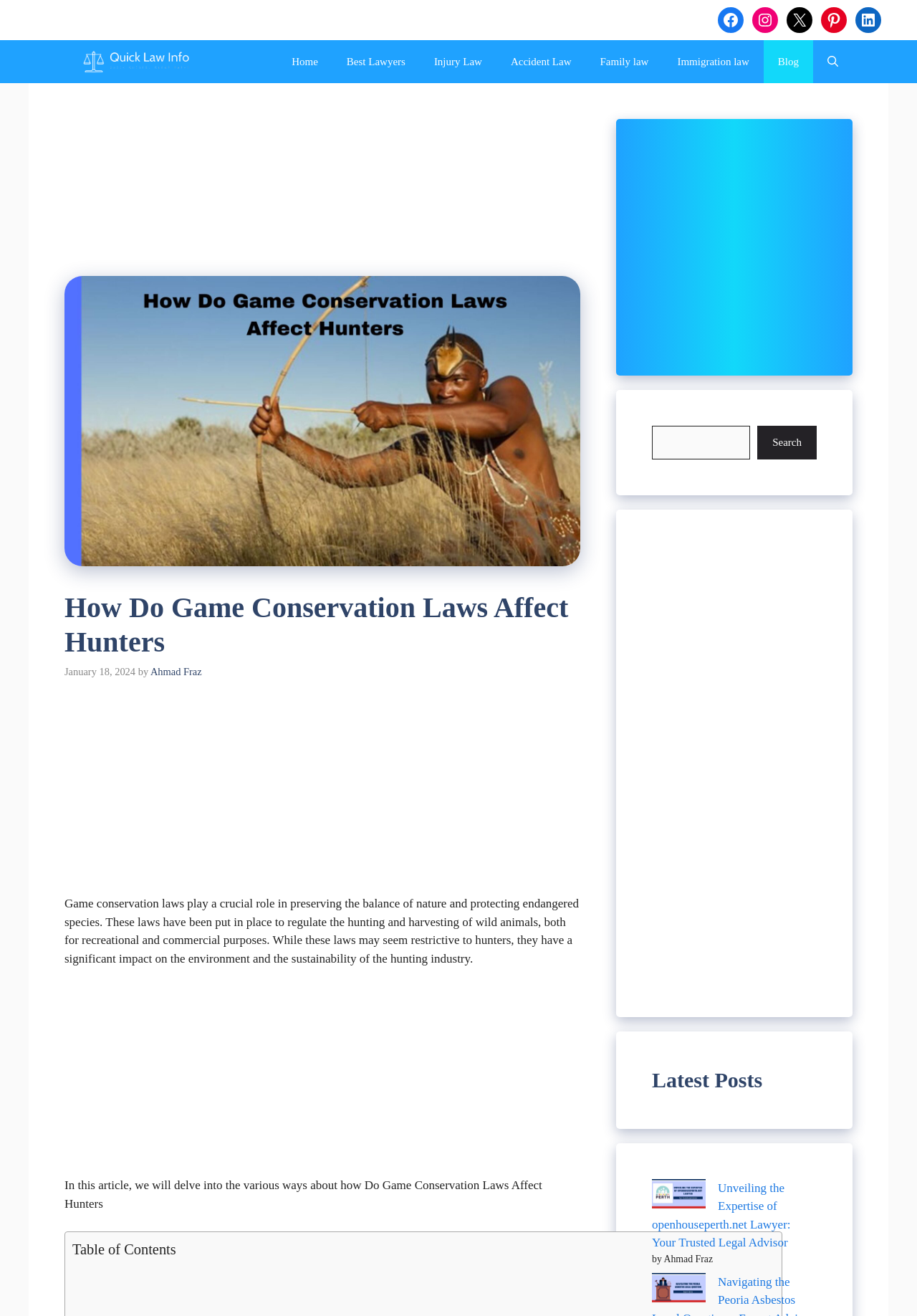Determine the bounding box coordinates of the region that needs to be clicked to achieve the task: "Click on the 'Quick Law Info' link".

[0.07, 0.031, 0.226, 0.063]